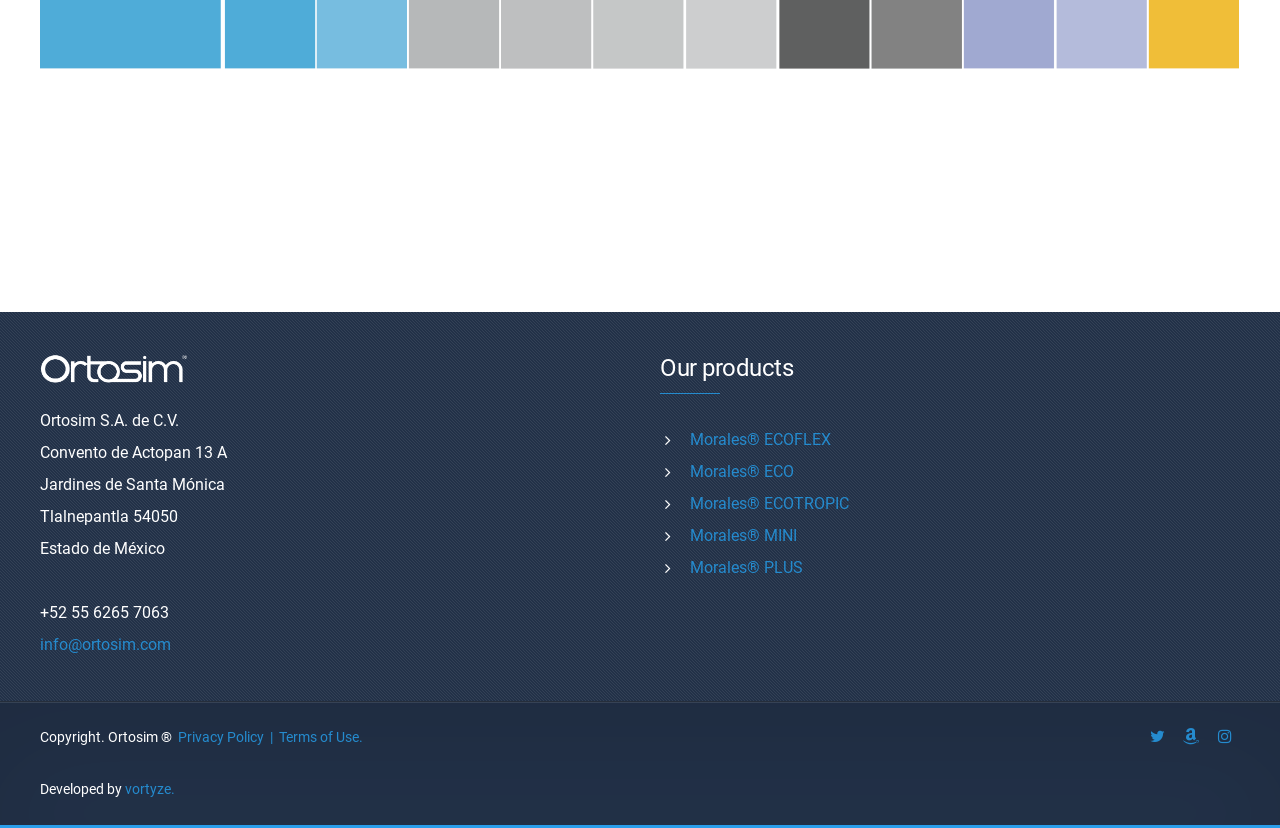What is the email address of the company?
Based on the image content, provide your answer in one word or a short phrase.

info@ortosim.com